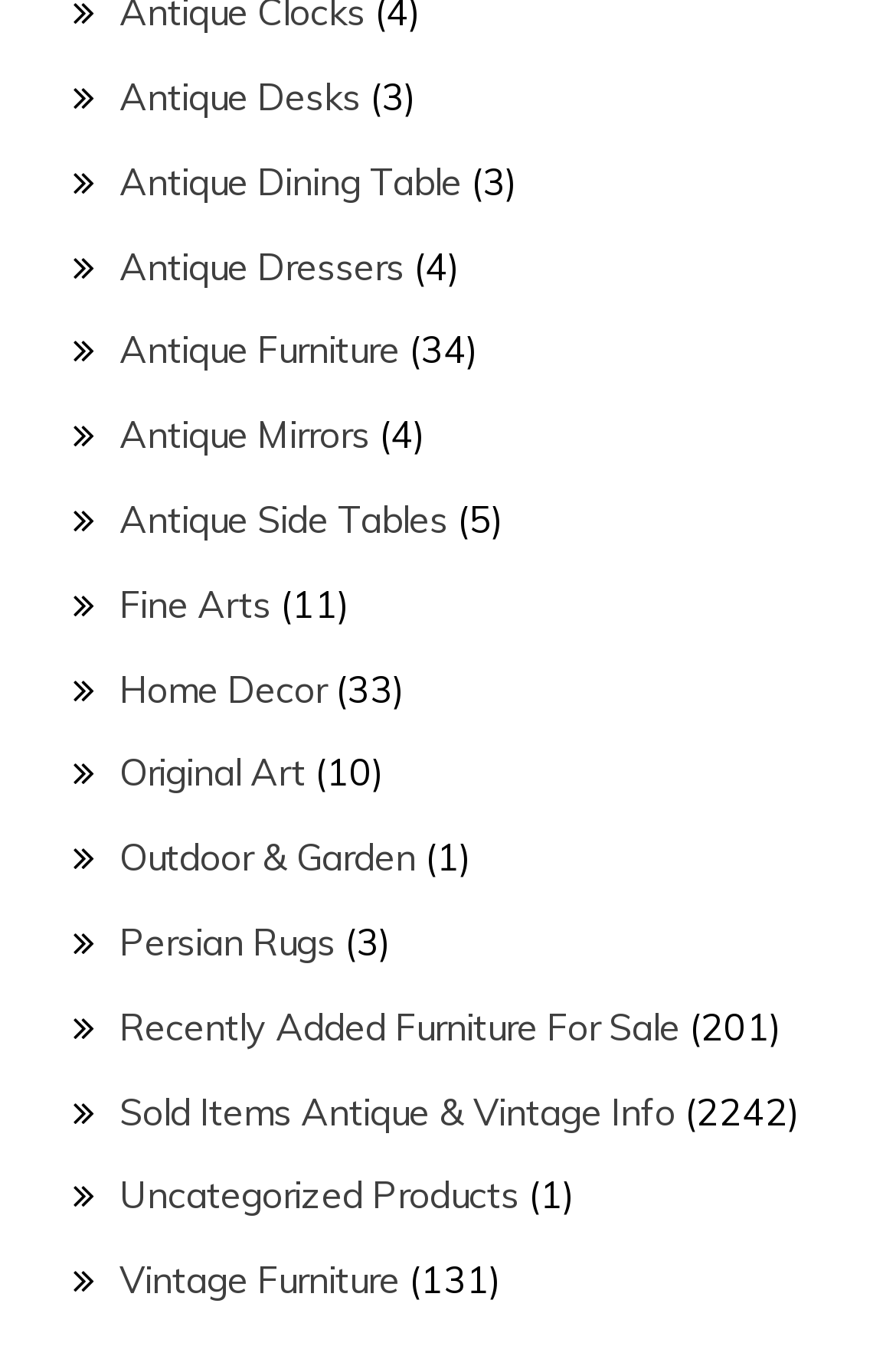Find the bounding box of the web element that fits this description: "Antique Dining Table".

[0.133, 0.115, 0.515, 0.149]